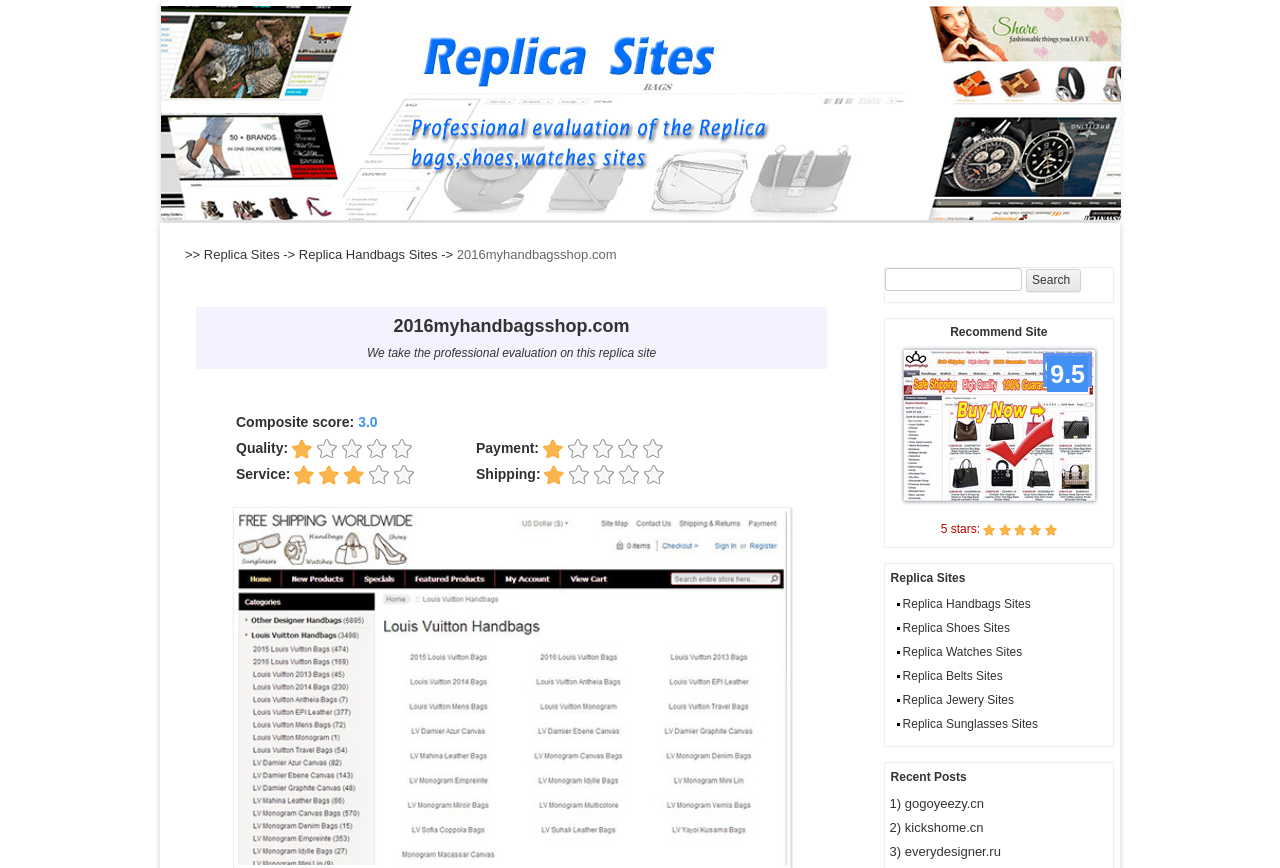Describe in detail what you see on the webpage.

The webpage appears to be a replica handbag website, with a focus on providing high-quality and affordable designer replica handbags, purses, wallets, watches, shoes, sunglasses, scarves, and belts. 

At the top of the page, there is a logo image and a navigation menu with links to "Replica Sites" and other related pages. Below the navigation menu, the website's name "2016myhandbagsshop.com" is prominently displayed, along with a brief description of the website's purpose.

On the left side of the page, there is a section that displays the website's rating, with a composite score of 3.0 and ratings for quality, payment, service, and shipping. Each rating is accompanied by a series of star icons.

In the center of the page, there is a search bar where users can search for specific products. Below the search bar, there are three sections: "Recommend Site", "Replica Sites", and "Recent Posts". The "Recommend Site" section displays a highly-rated website with a 5-star rating, while the "Replica Sites" section provides links to other replica websites for handbags, shoes, watches, belts, jewelry, and sunglasses. The "Recent Posts" section lists three recent posts with links to other websites.

Overall, the webpage is well-organized and easy to navigate, with a clear focus on providing information and resources for users interested in replica handbags and other luxury goods.